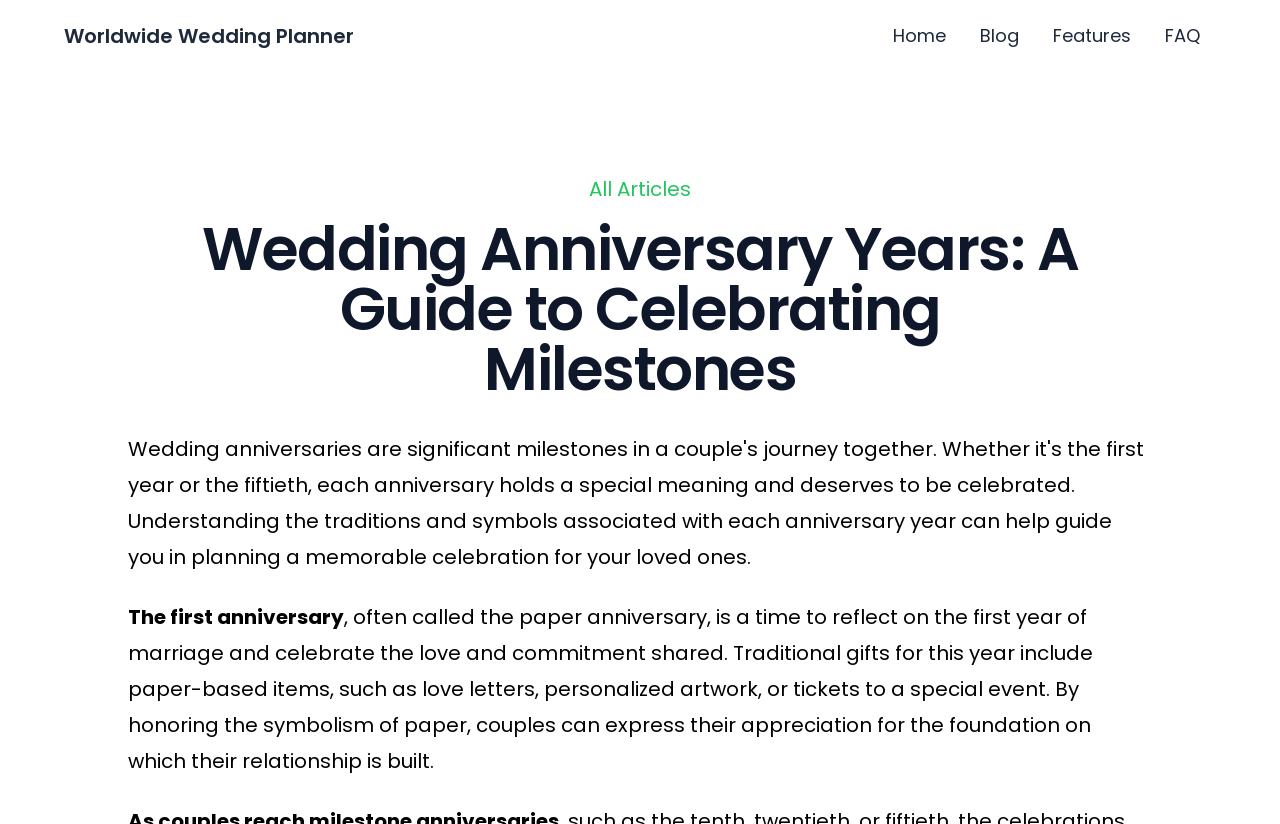Determine the webpage's heading and output its text content.

Wedding Anniversary Years: A Guide to Celebrating Milestones